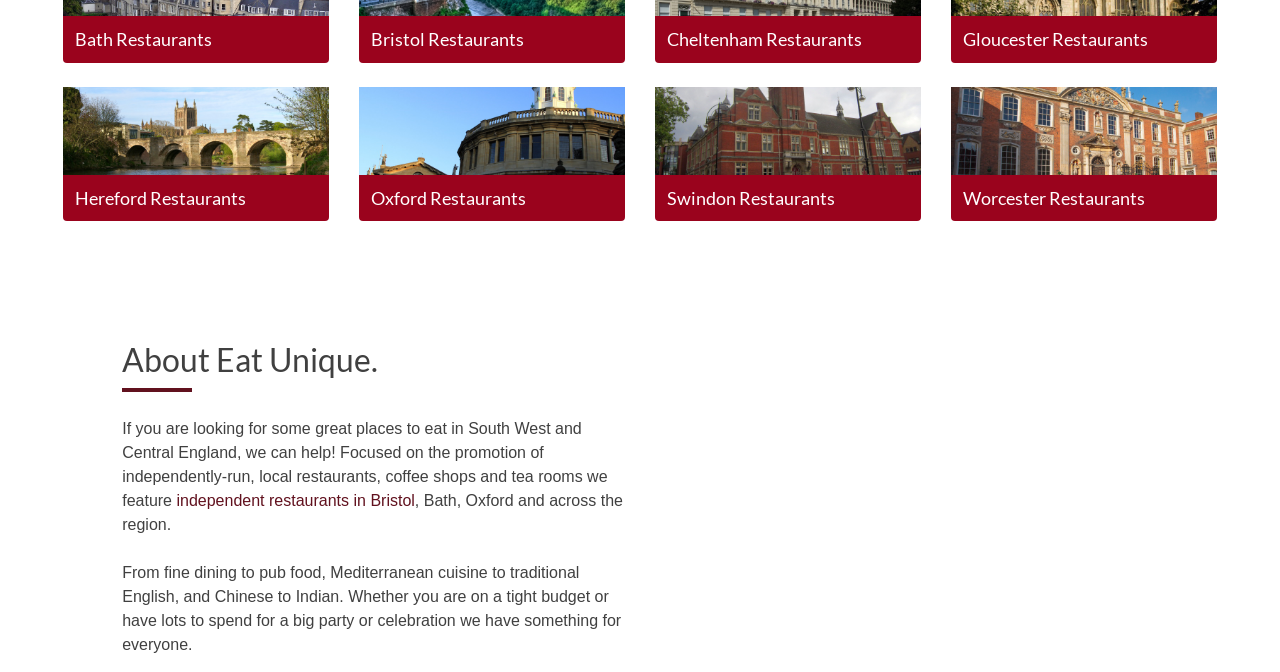Find the bounding box coordinates of the UI element according to this description: "About ASnA".

None